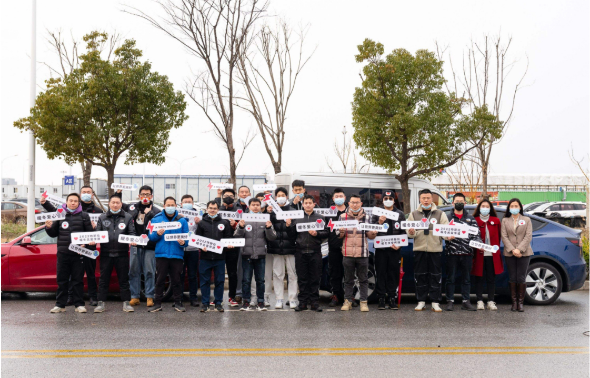Analyze the image and give a detailed response to the question:
What is the message conveyed by the placards?

The placards held by the attendees feature supportive messages, which convey a sense of community and collaboration. The messages are likely related to the theme of teamwork and partnership, and serve to reinforce the sense of solidarity and positive engagement depicted in the image.